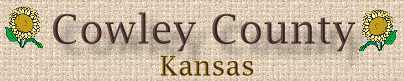Describe every aspect of the image in depth.

The image features a decorative header for "Cowley County, Kansas," prominently displaying the county's name in a stylized font. Flanked by two artistic sunflower illustrations, which are symbolic of Kansas, the design combines a warm, inviting color palette with a textured background that suggests a vintage or rustic feel. This header likely serves as an introduction to a webpage dedicated to obituaries from Cowley County, providing a sense of locality and remembrance. The overall aesthetic conveys both historical significance and community pride.